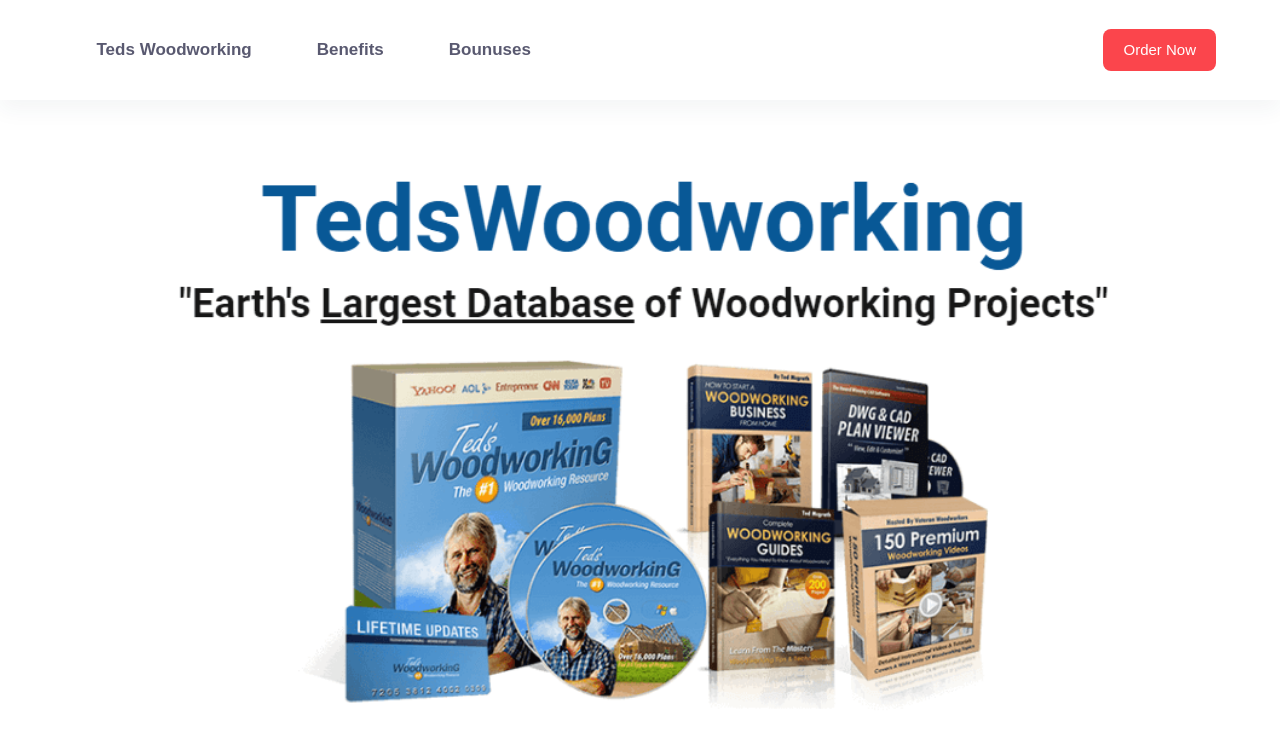Bounding box coordinates are specified in the format (top-left x, top-left y, bottom-right x, bottom-right y). All values are floating point numbers bounded between 0 and 1. Please provide the bounding box coordinate of the region this sentence describes: Bounuses

[0.325, 0.0, 0.44, 0.136]